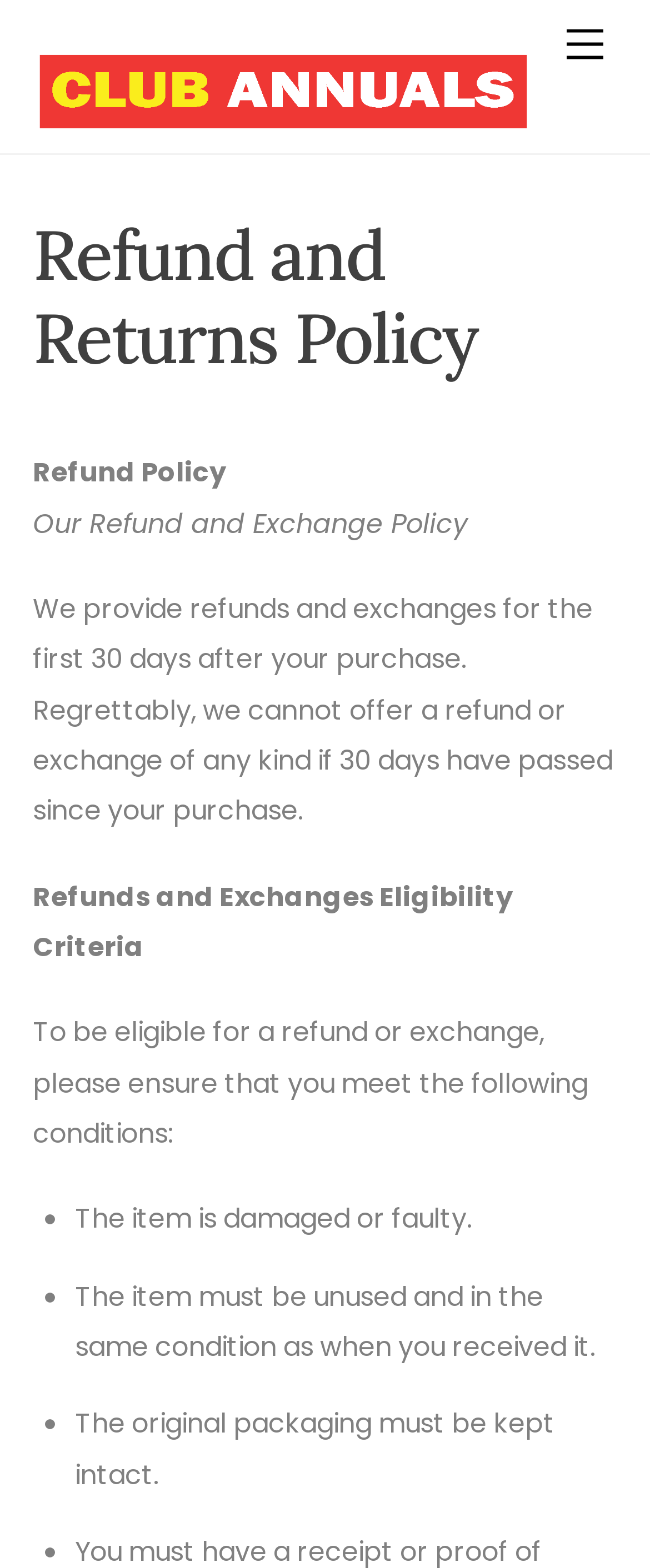Provide an in-depth description of the elements and layout of the webpage.

The webpage is about the Refund and Returns Policy of Club Annuals. At the top right corner, there is a "Menu" link. Below it, on the top left, is the link "Club Annuals" accompanied by an image with the same name. 

The main content starts with a heading "Refund and Returns Policy" followed by three paragraphs of text. The first paragraph is titled "Refund Policy" and the second paragraph explains the refund and exchange policy, stating that refunds and exchanges are available within 30 days of purchase. The third paragraph outlines the eligibility criteria for refunds and exchanges.

Below the eligibility criteria, there is a list of conditions that must be met to qualify for a refund or exchange. The list consists of three items, each marked with a bullet point: the item must be damaged or faulty, the item must be unused and in the same condition as when received, and the original packaging must be kept intact.

At the bottom right corner, there is a "Back To Top" link.